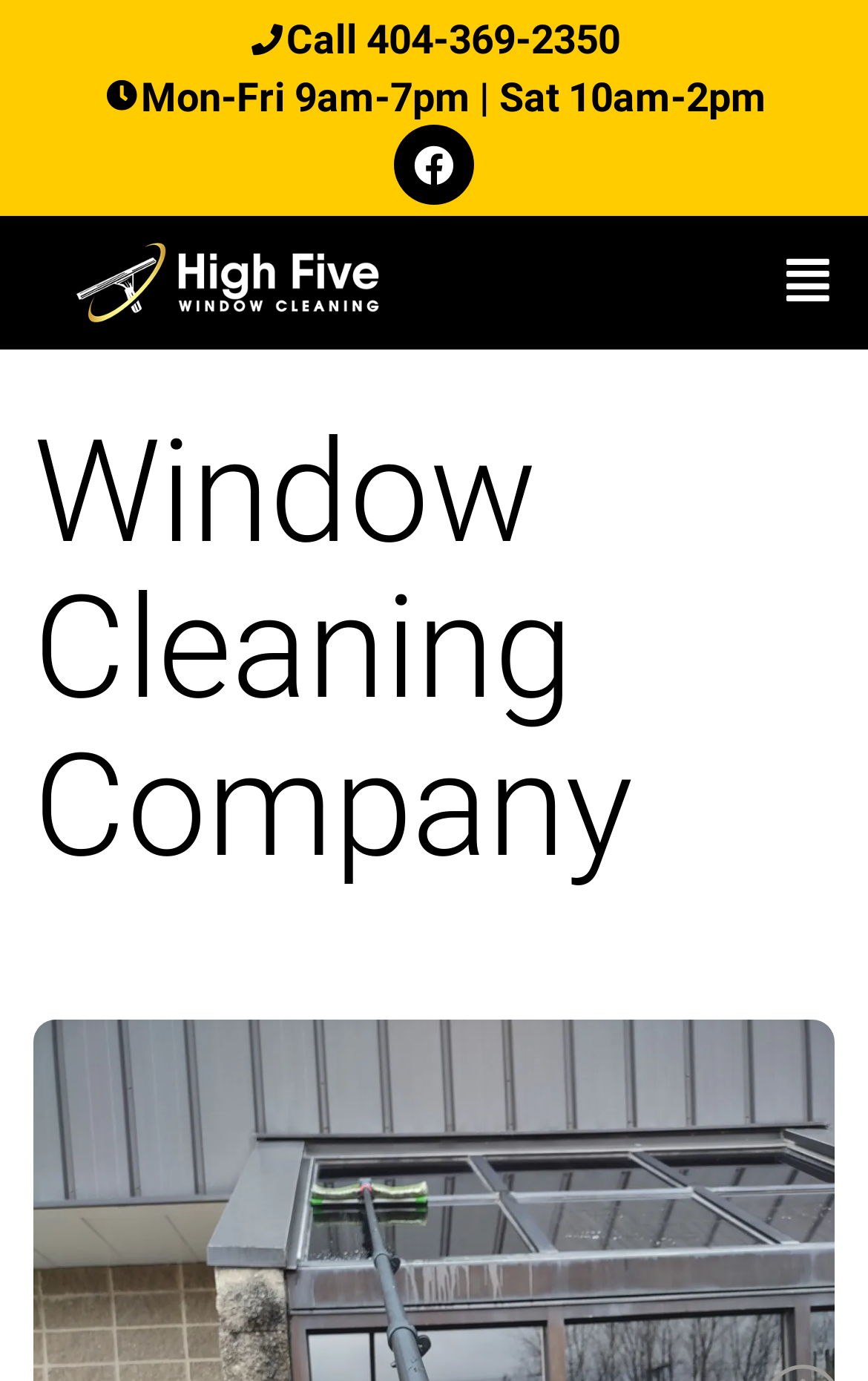What are the business hours?
Relying on the image, give a concise answer in one word or a brief phrase.

Mon-Fri 9am-7pm | Sat 10am-2pm